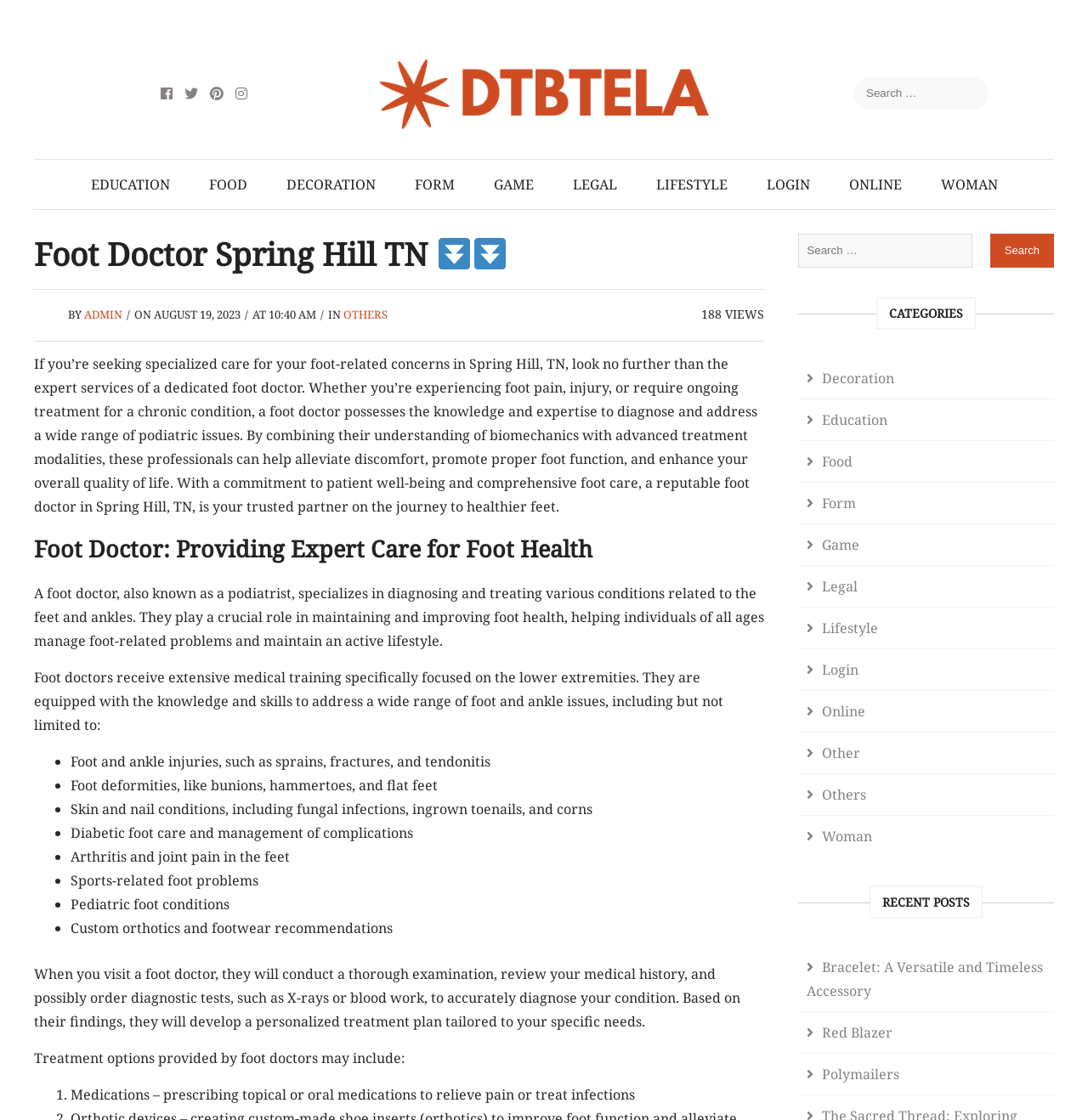Please identify the coordinates of the bounding box for the clickable region that will accomplish this instruction: "Click the LOGIN link".

[0.688, 0.143, 0.761, 0.187]